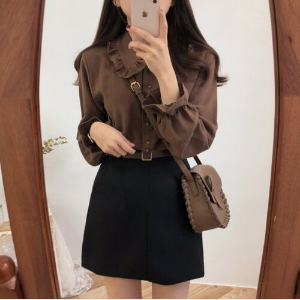Create an elaborate description of the image, covering every aspect.

This image features a stylish outfit embodying the dark academia aesthetic, which is characterized by an appreciation for classic literature, art, and a vintage-inspired fashion style. The ensemble consists of a brown shirt with a chic ruffle collar and button details, showcasing a refined yet relaxed look. The shirt is paired with a high-waisted black skirt that gives a modern twist to the classic silhouette typical of this aesthetic. Complementing the outfit is a small, stylish crossbody bag, adding practicality without sacrificing elegance. This combination perfectly captures the essence of dark academia, highlighting a passion for knowledge and sophisticated fashion choices.